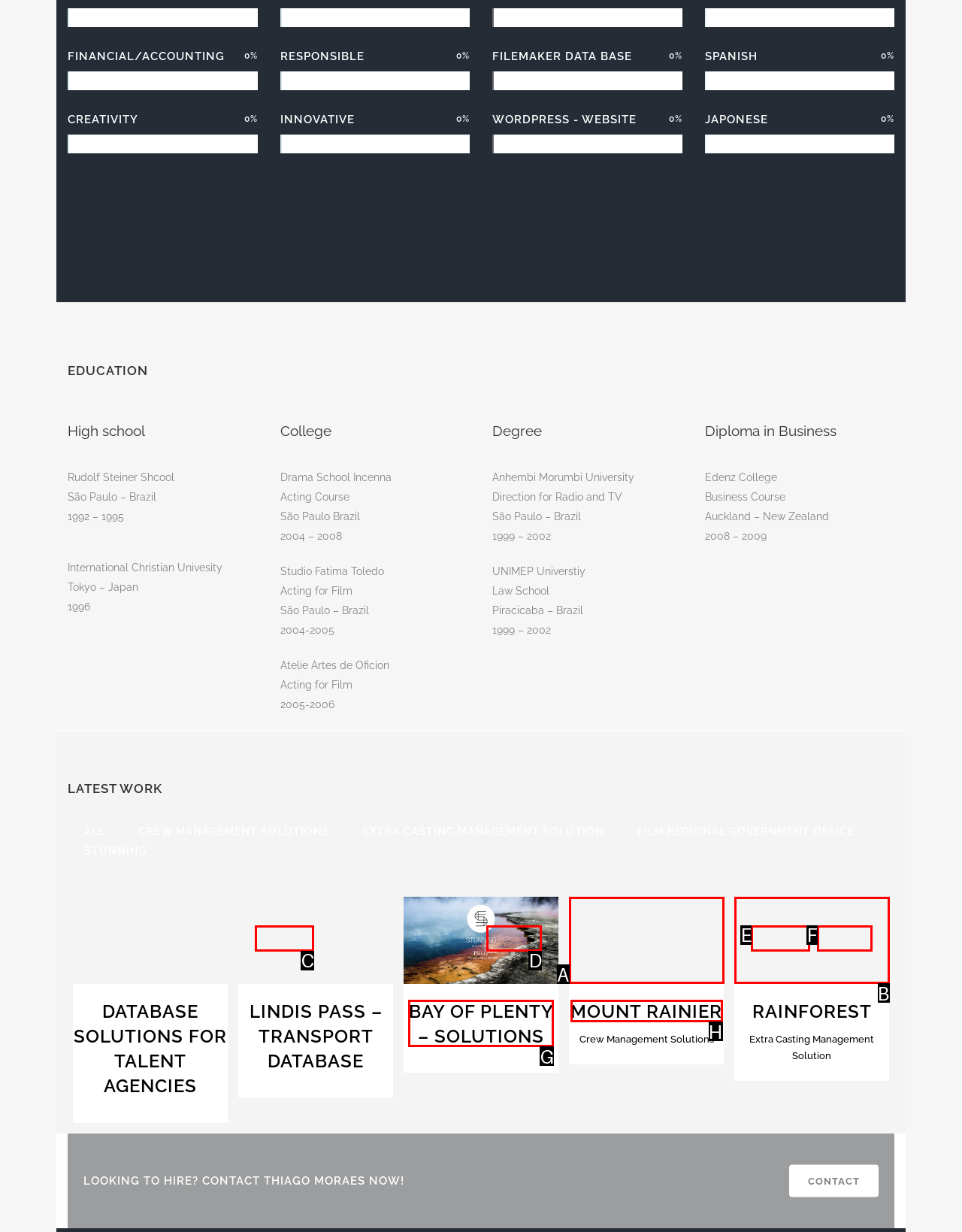From the provided choices, determine which option matches the description: parent_node: '; ZOOM VIEW. Respond with the letter of the correct choice directly.

A